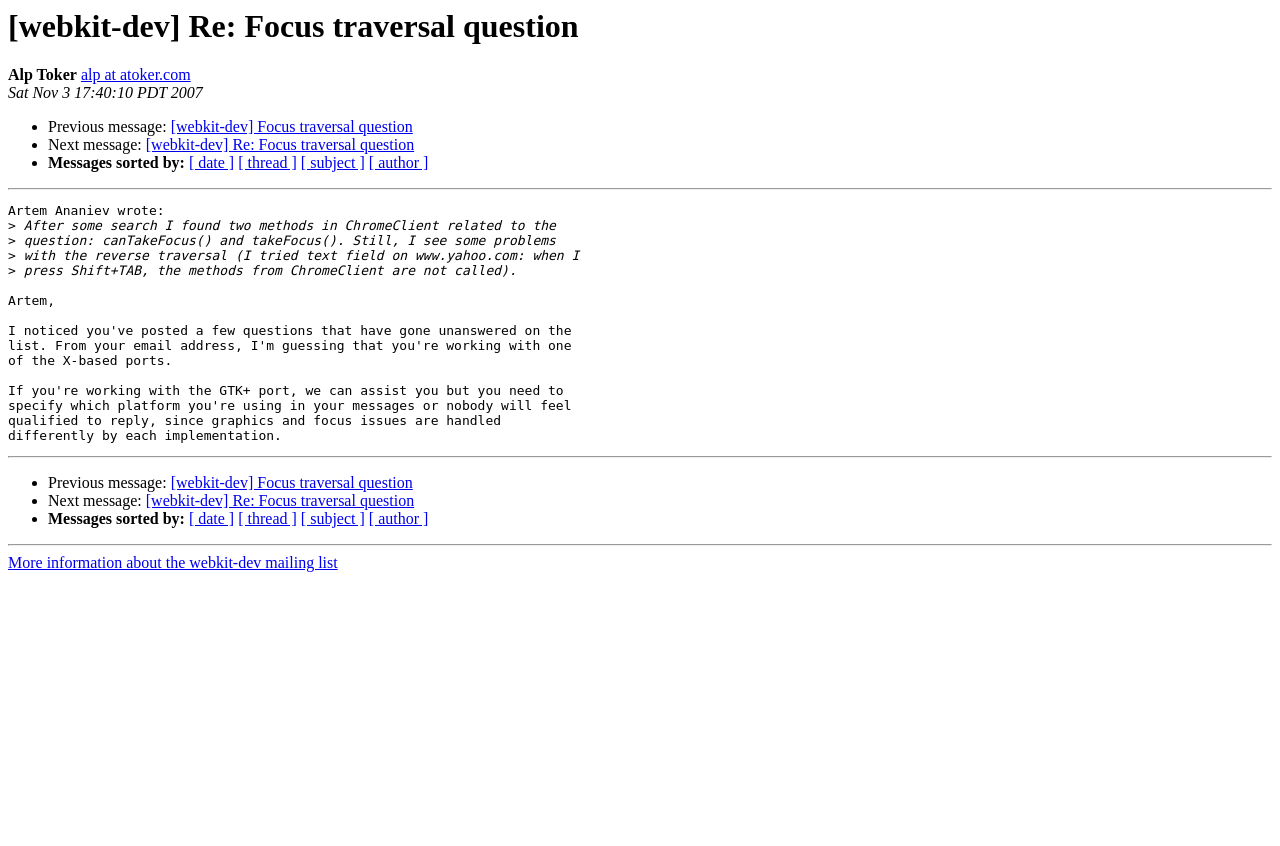Provide an in-depth description of the elements and layout of the webpage.

This webpage appears to be an archived email thread from the webkit-dev mailing list. At the top, there is a heading with the title "[webkit-dev] Re: Focus traversal question" and a focus indicator. Below the heading, there is a section with the sender's name "Alp Toker" and their email address "alp at atoker.com" on the same line. The date "Sat Nov 3 17:40:10 PDT 2007" is displayed on the next line.

The main content of the webpage is a series of messages, each with a list marker (•) and a link to the previous or next message in the thread. The messages are sorted by date, thread, subject, and author, with links to sort by each of these criteria. The messages themselves are displayed in a block of text, with the sender's name and email address at the top of each message.

There are three separators, which appear as horizontal lines, dividing the webpage into sections. The first separator is below the date and above the first message. The second separator is below the first message and above the links to sort the messages. The third separator is below the links to sort the messages and above the final link to more information about the webkit-dev mailing list.

At the bottom of the webpage, there is a link to "More information about the webkit-dev mailing list".